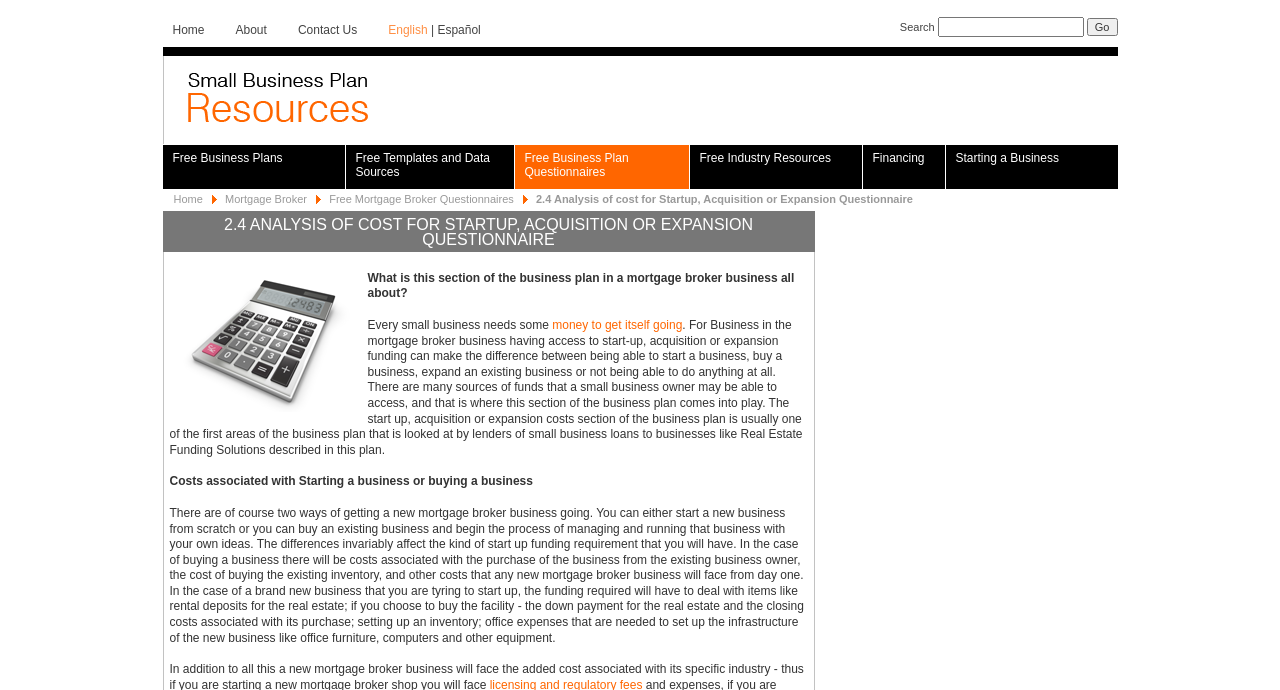Can you identify the bounding box coordinates of the clickable region needed to carry out this instruction: 'Click on 'Free Mortgage Broker Questionnaires''? The coordinates should be four float numbers within the range of 0 to 1, stated as [left, top, right, bottom].

[0.257, 0.28, 0.401, 0.297]